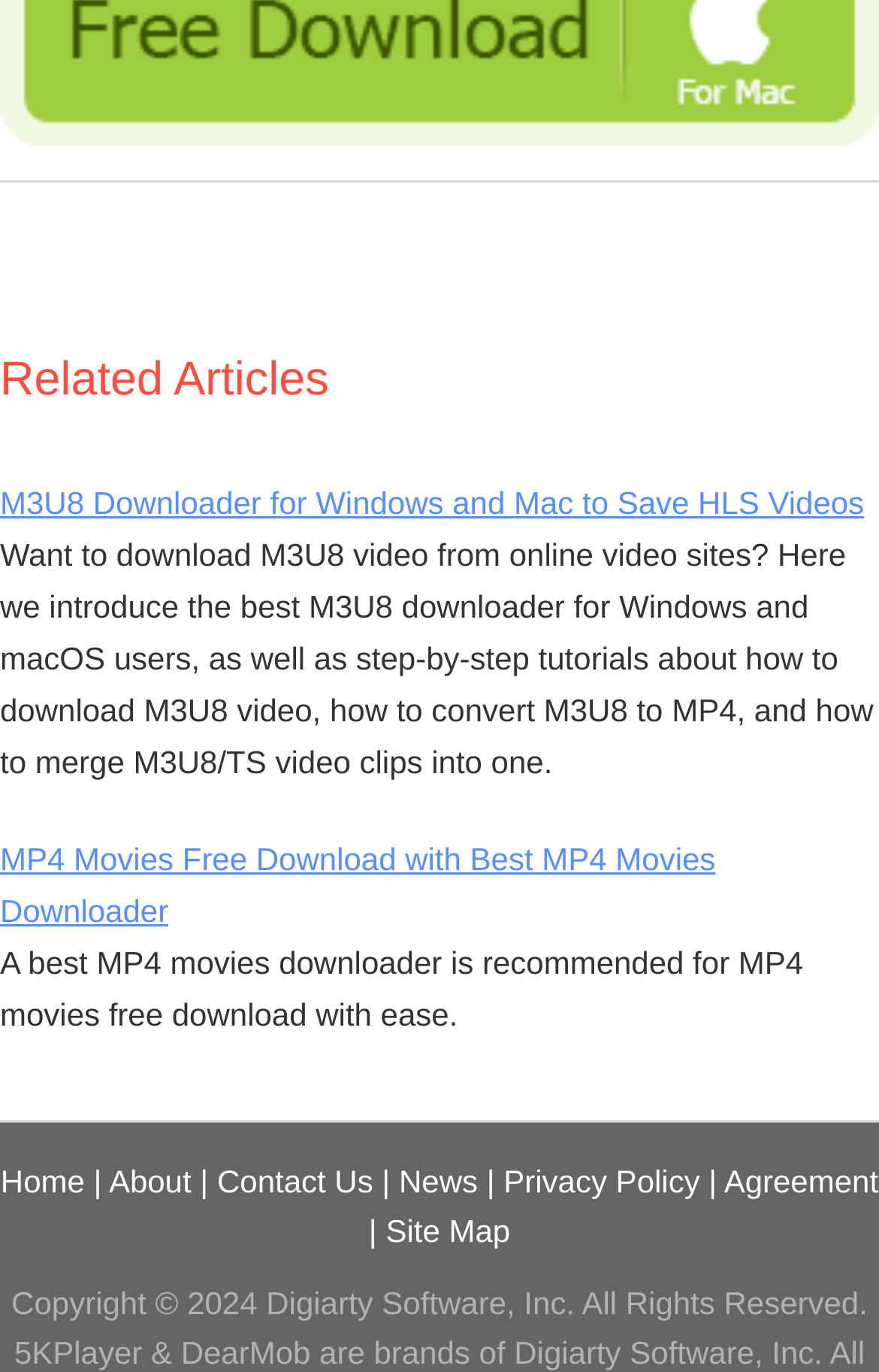Find the bounding box coordinates for the area that should be clicked to accomplish the instruction: "Contact the website administrator".

[0.247, 0.848, 0.425, 0.874]